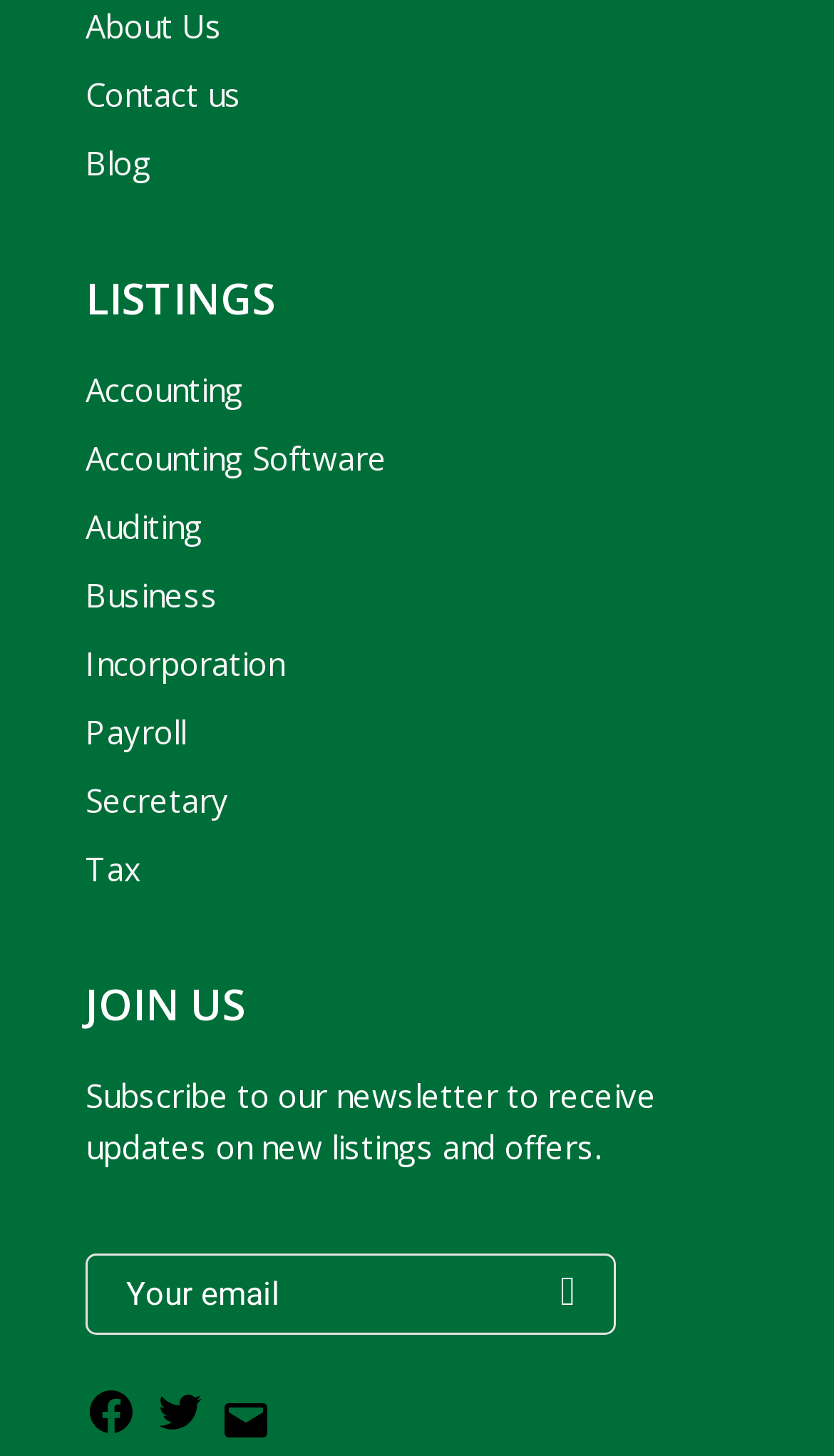Identify the bounding box coordinates of the region that should be clicked to execute the following instruction: "Contact us".

[0.103, 0.051, 0.29, 0.08]